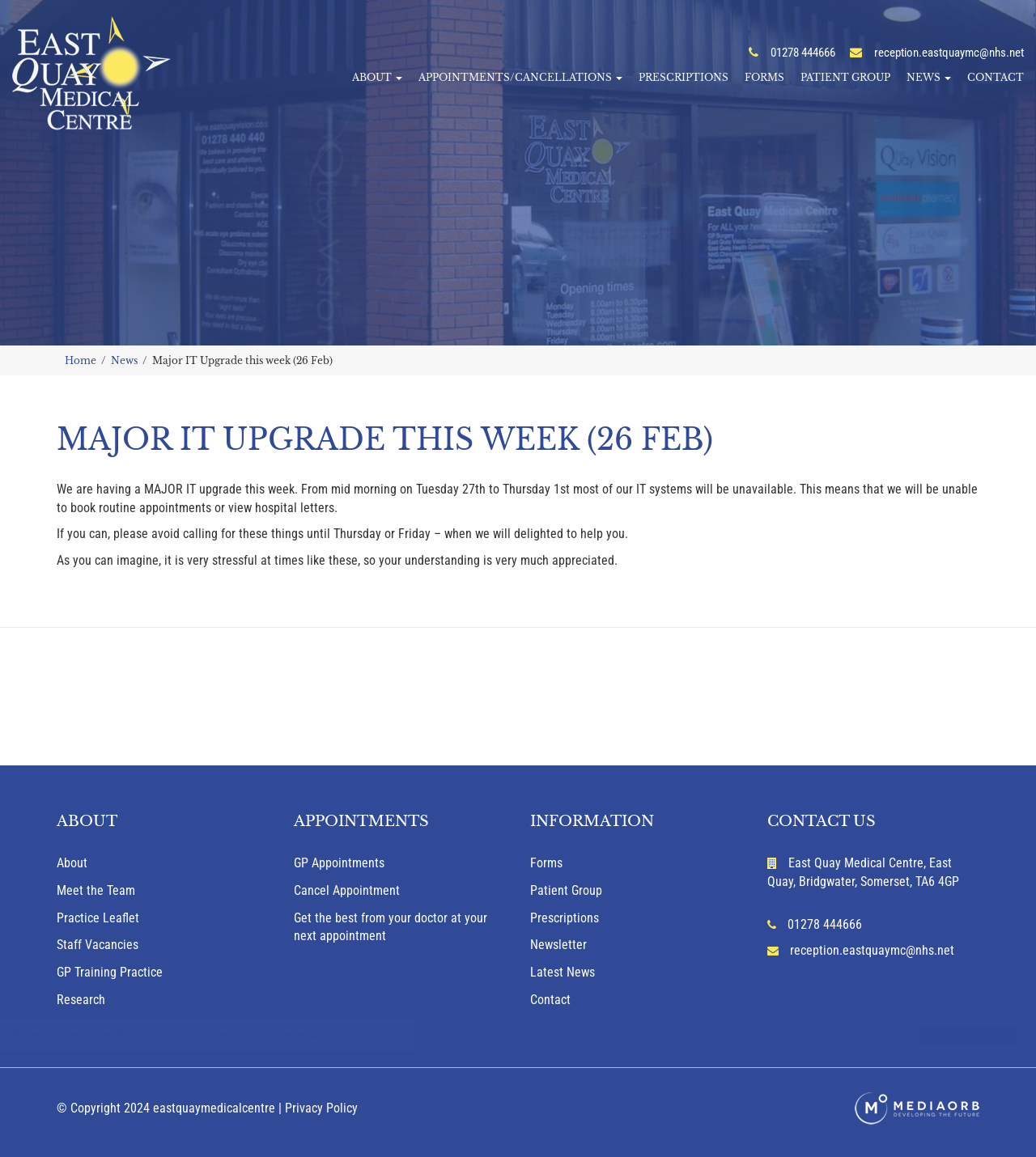Can you find the bounding box coordinates of the area I should click to execute the following instruction: "Call the reception"?

[0.744, 0.039, 0.809, 0.052]